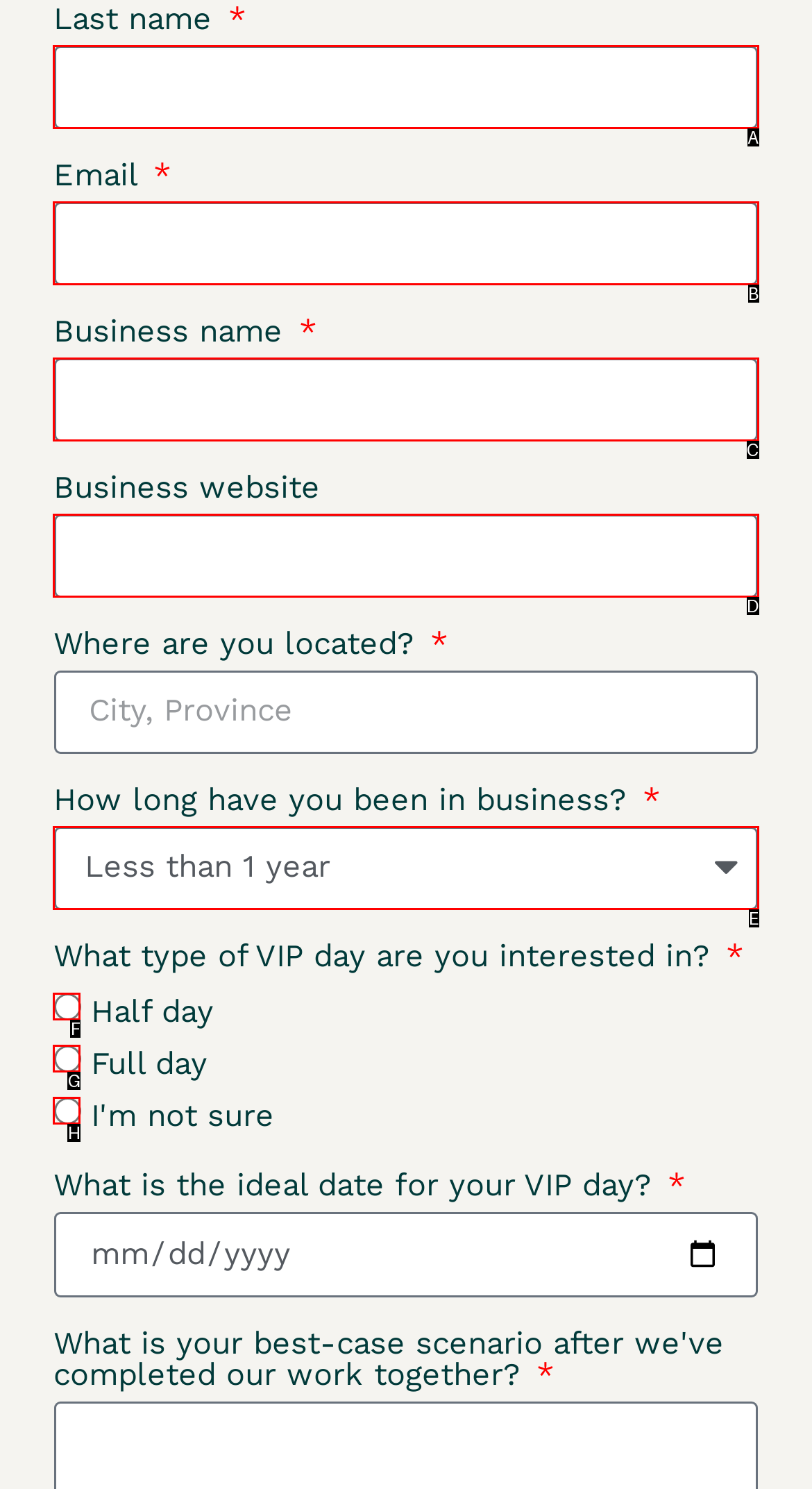Choose the option that aligns with the description: parent_node: Email name="form_fields[email]"
Respond with the letter of the chosen option directly.

B